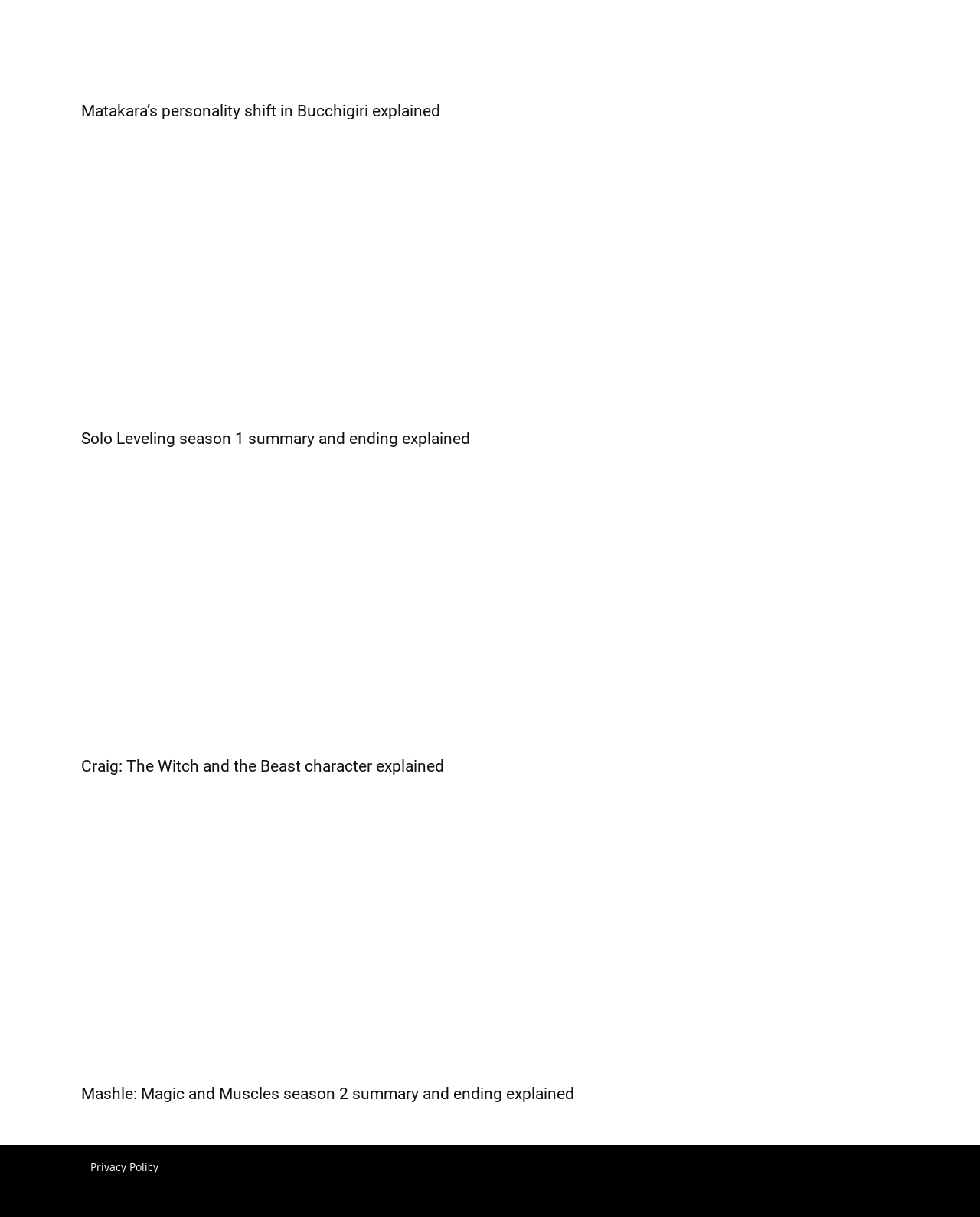What type of content is on this webpage? Examine the screenshot and reply using just one word or a brief phrase.

Anime explanations